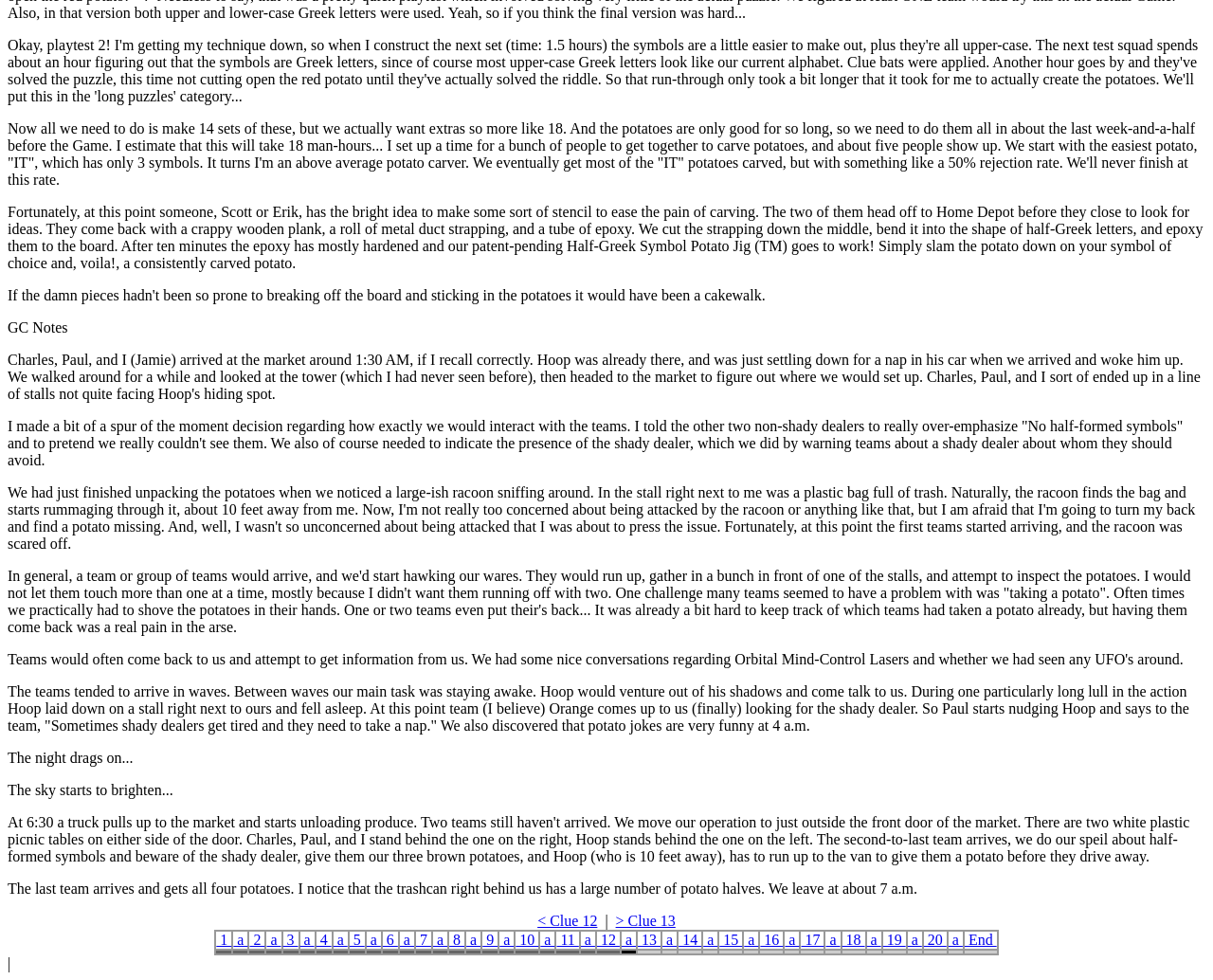Using details from the image, please answer the following question comprehensively:
How many sets of potatoes did they want to make?

According to the text, they wanted to make 18 sets of potatoes, which was an increase from the initial 14 sets due to the limited shelf life of the potatoes.